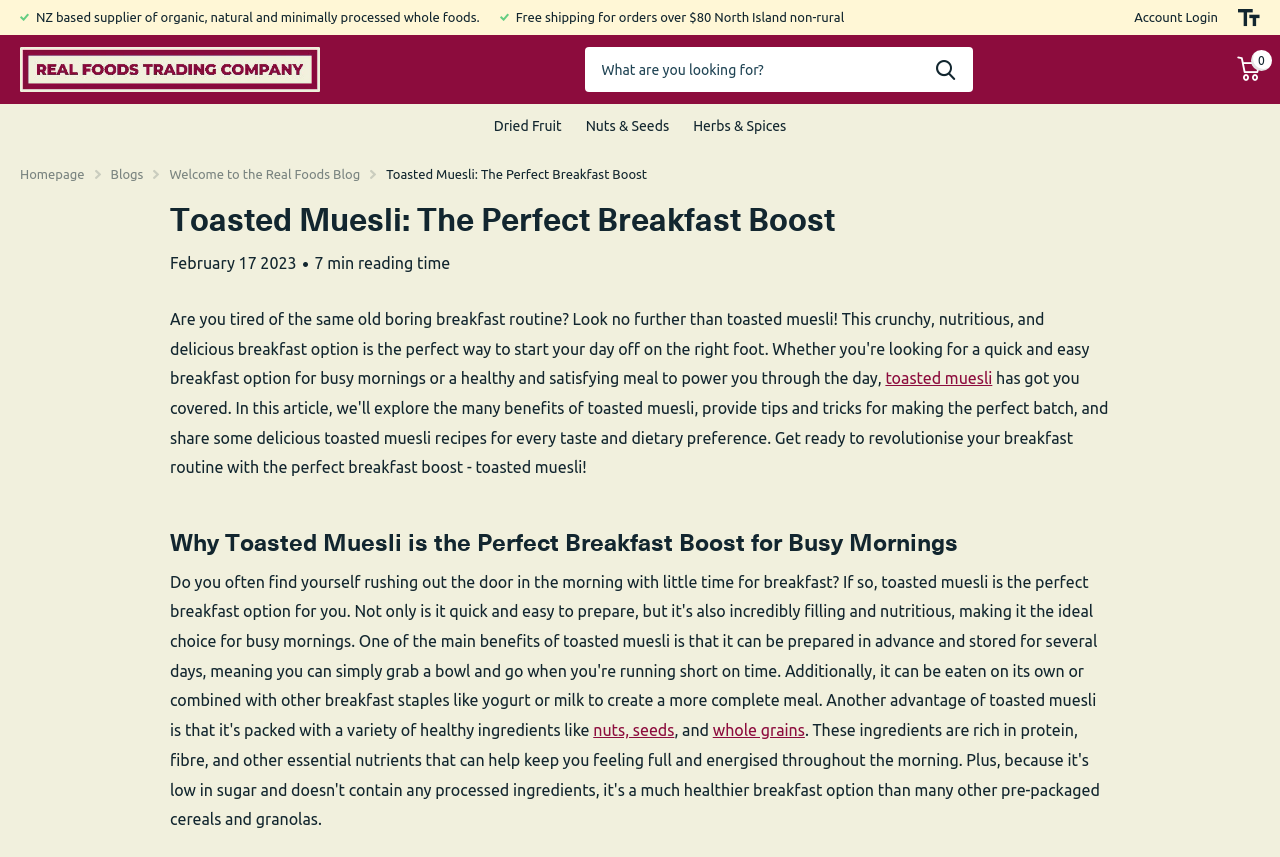Can you find the bounding box coordinates for the UI element given this description: "Nuts & Seeds"? Provide the coordinates as four float numbers between 0 and 1: [left, top, right, bottom].

[0.458, 0.121, 0.523, 0.173]